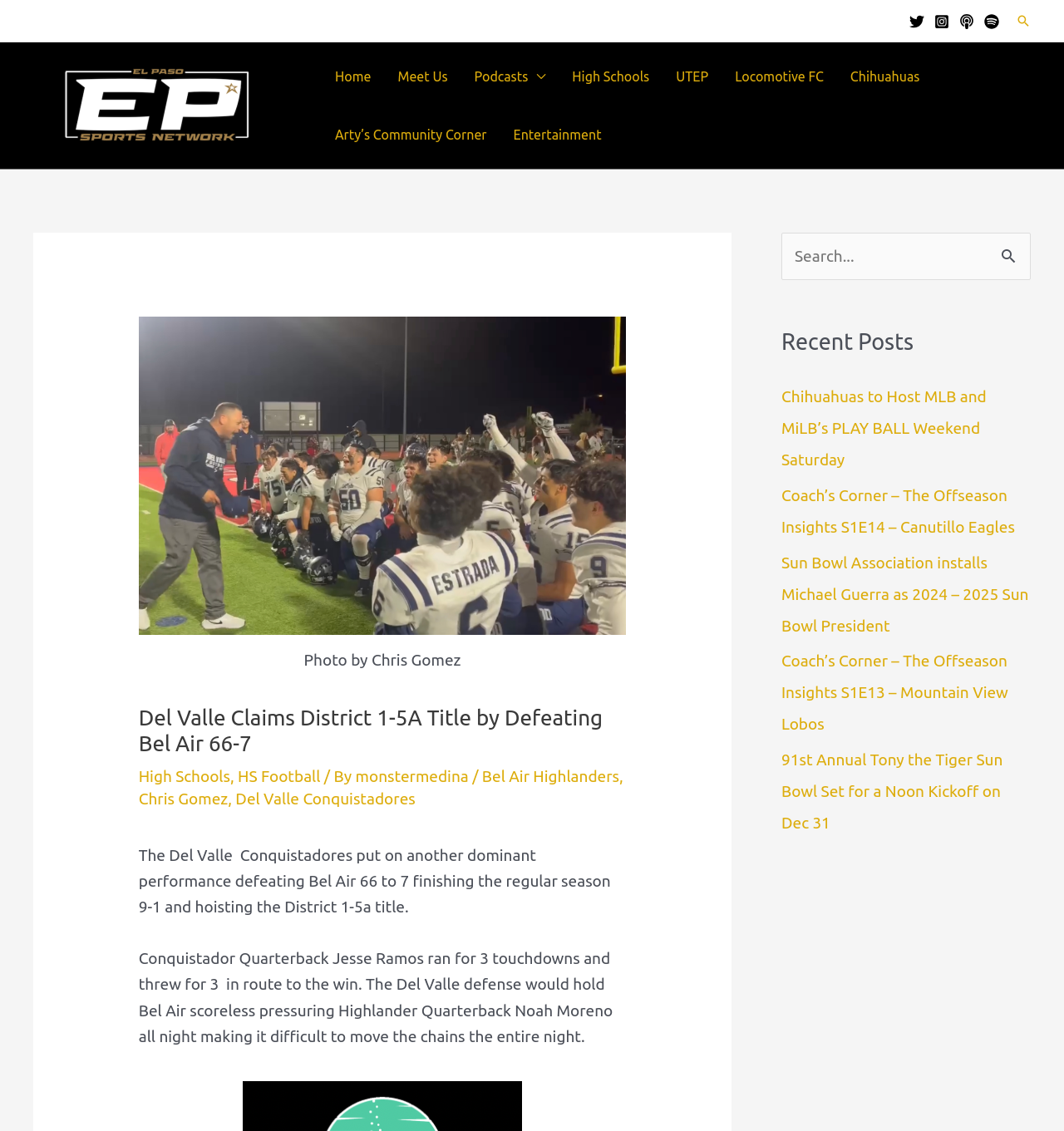Answer the question below in one word or phrase:
What is the name of the team that won the District 1-5A title?

Del Valle Conquistadores